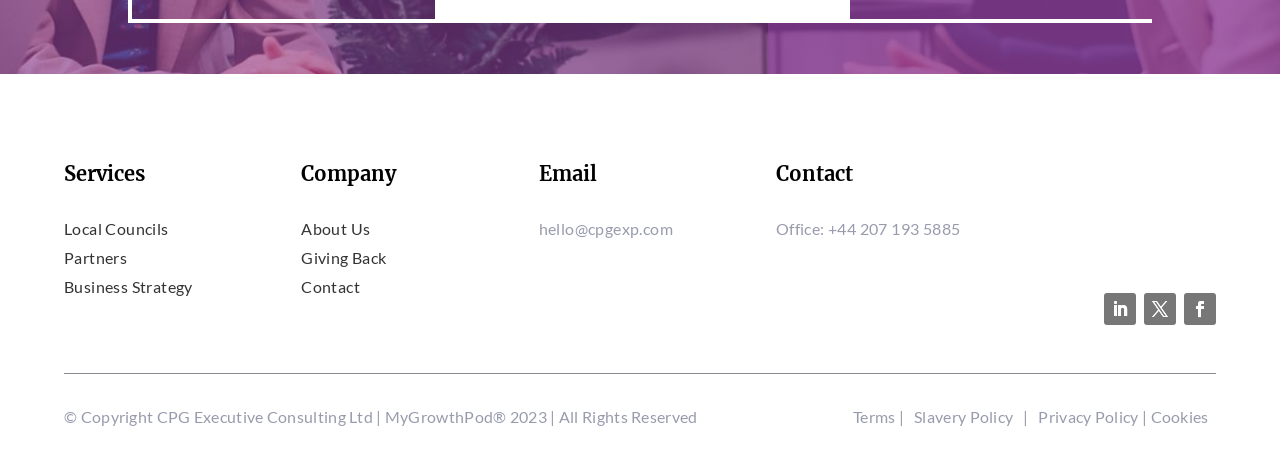What are the social media icons available?
Using the image as a reference, give an elaborate response to the question.

I found the social media icons by looking at the bottom-right part of the webpage. There are three icons, but their exact types are not specified.